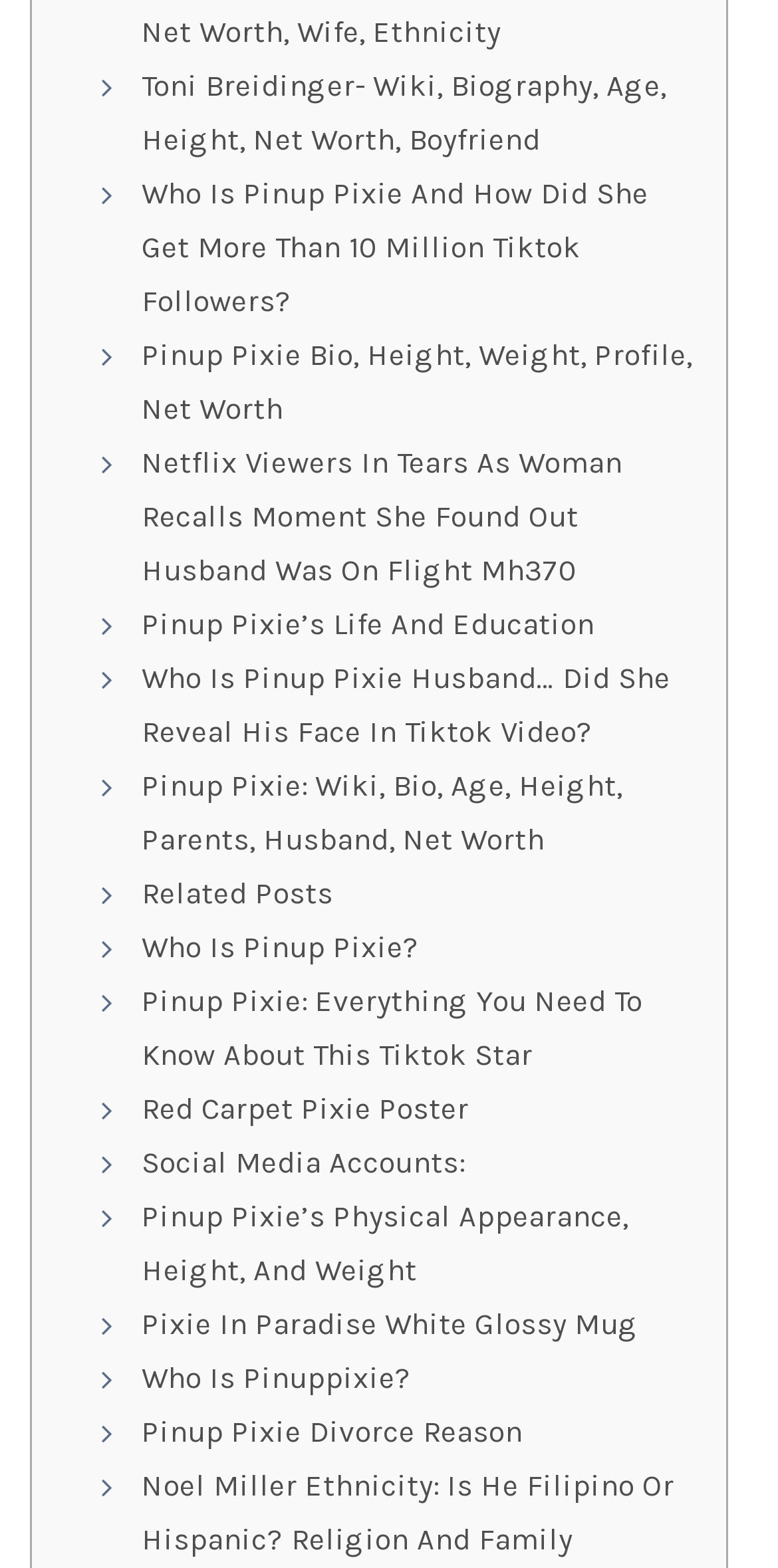Identify the bounding box coordinates for the element you need to click to achieve the following task: "View Pinup Pixie's social media accounts". Provide the bounding box coordinates as four float numbers between 0 and 1, in the form [left, top, right, bottom].

[0.182, 0.73, 0.597, 0.753]